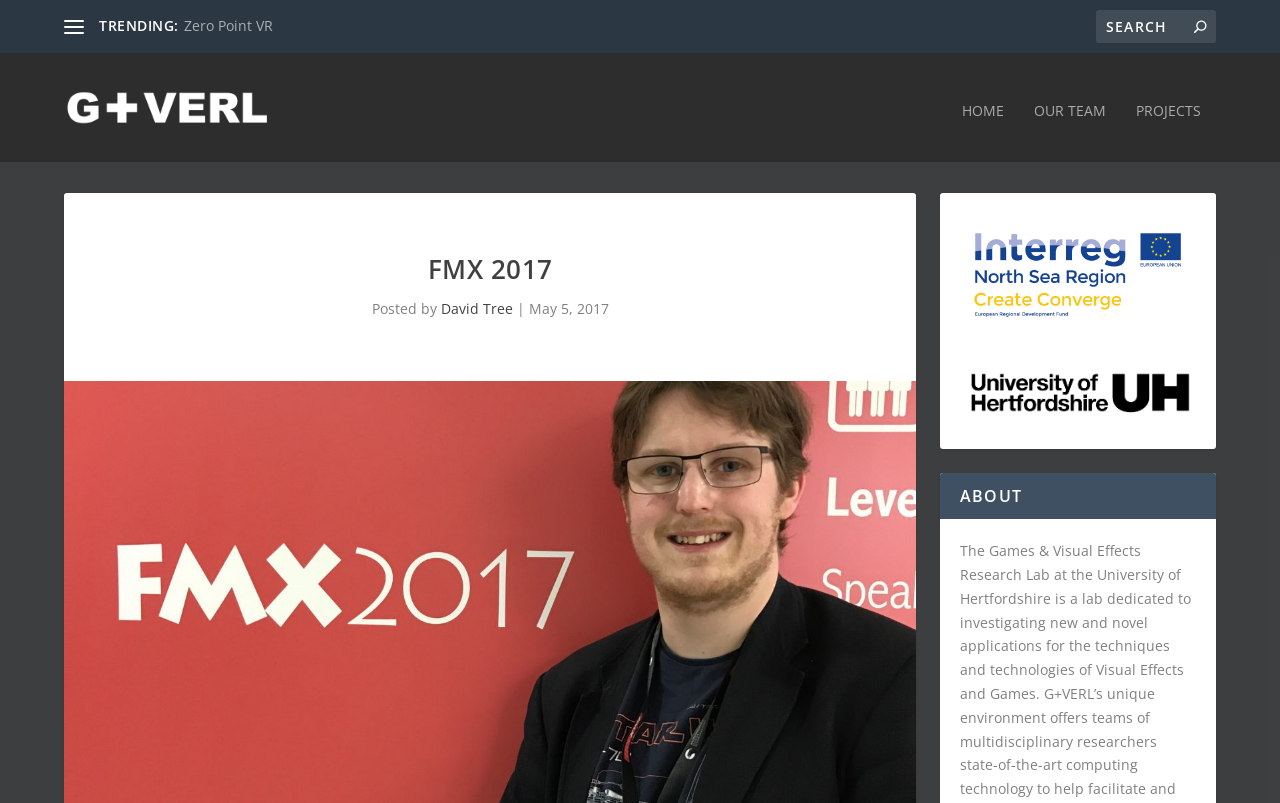Provide a brief response to the question below using a single word or phrase: 
What is the name of the event?

FMX 2017